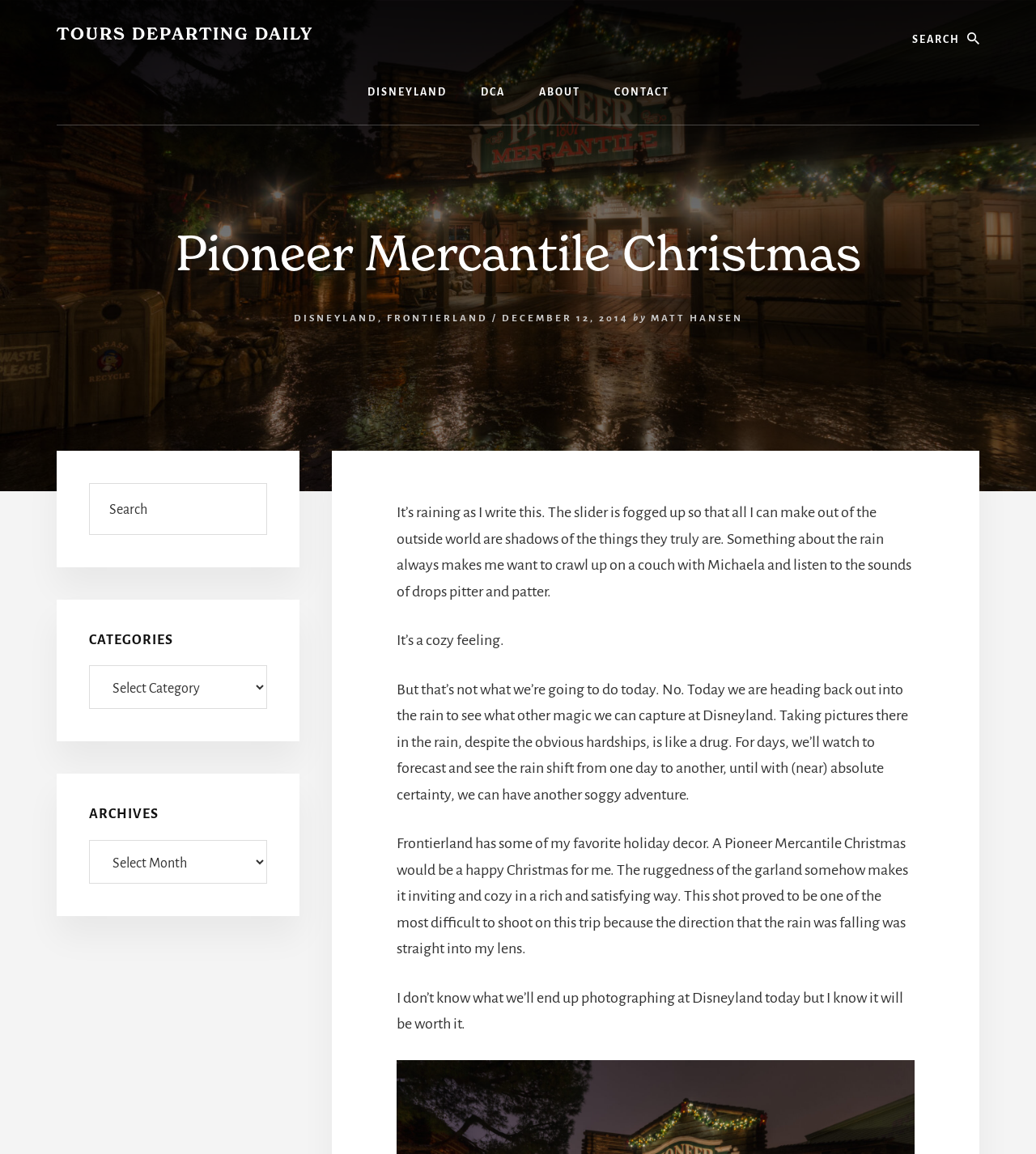Using floating point numbers between 0 and 1, provide the bounding box coordinates in the format (top-left x, top-left y, bottom-right x, bottom-right y). Locate the UI element described here: Matt Hansen

[0.628, 0.271, 0.717, 0.281]